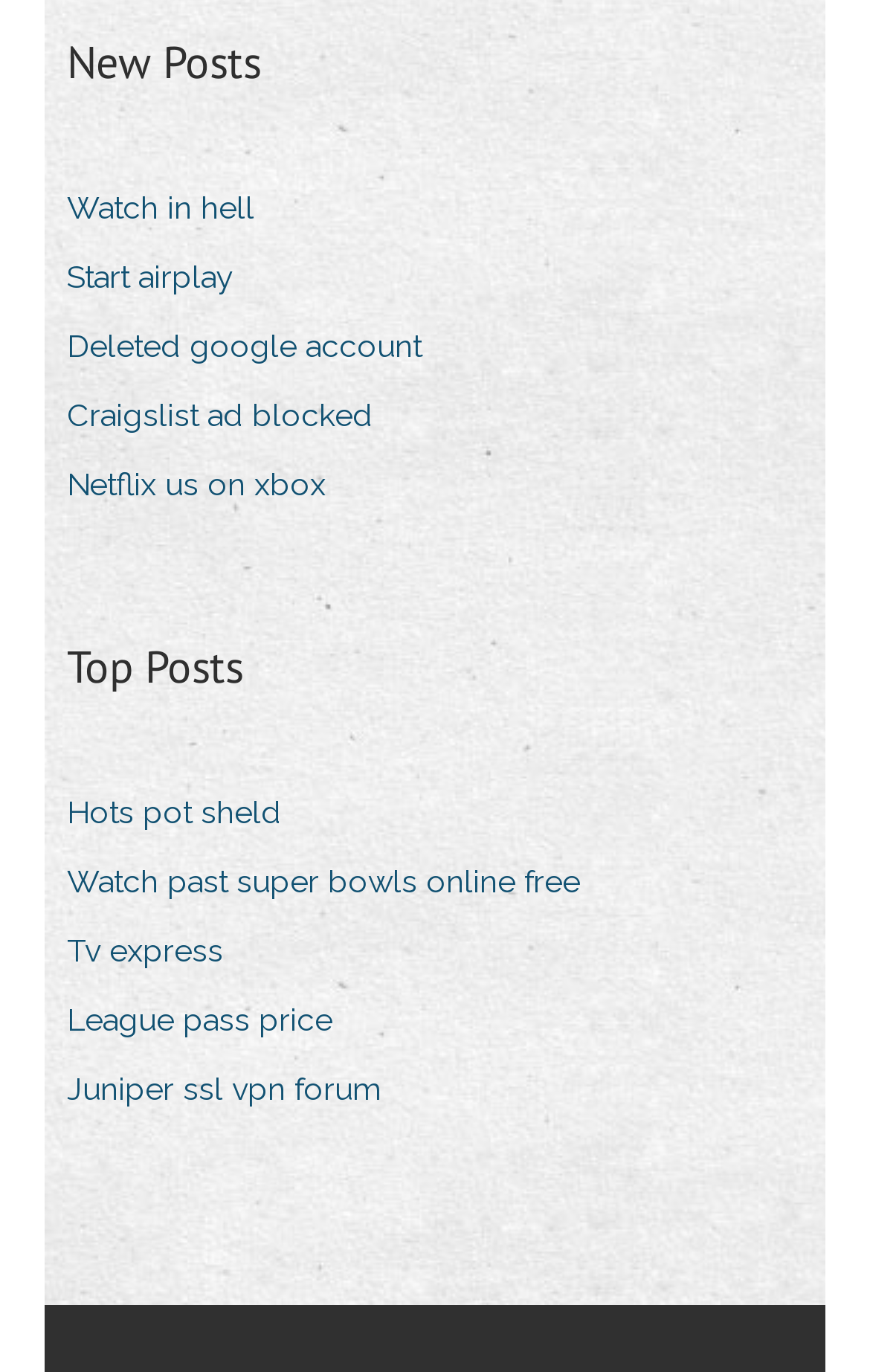What is the last post under 'New Posts'?
Look at the screenshot and give a one-word or phrase answer.

Netflix us on xbox